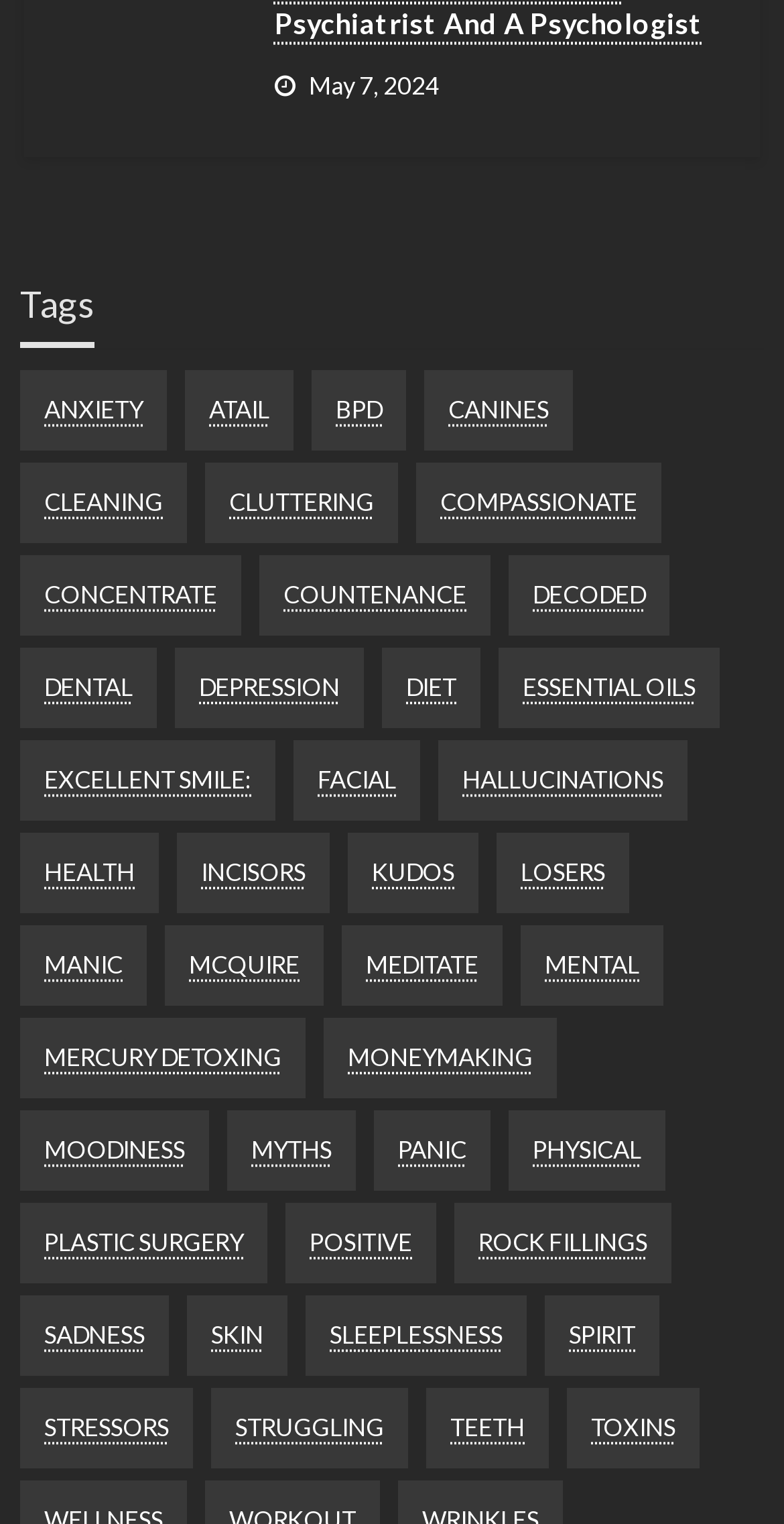Please determine the bounding box coordinates of the element to click in order to execute the following instruction: "Learn about 'Plastic Surgery'". The coordinates should be four float numbers between 0 and 1, specified as [left, top, right, bottom].

[0.026, 0.789, 0.341, 0.842]